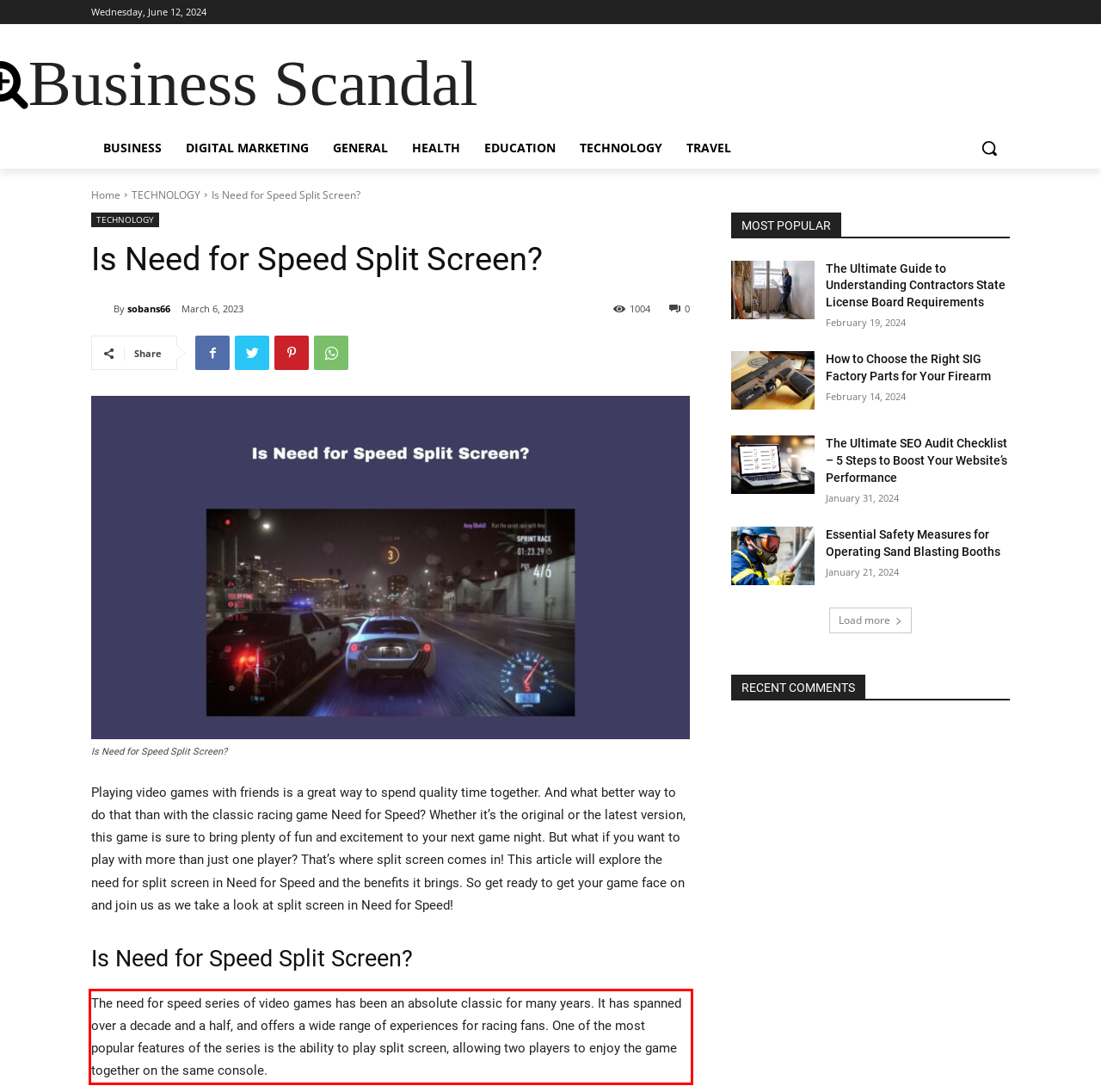You are given a screenshot showing a webpage with a red bounding box. Perform OCR to capture the text within the red bounding box.

The need for speed series of video games has been an absolute classic for many years. It has spanned over a decade and a half, and offers a wide range of experiences for racing fans. One of the most popular features of the series is the ability to play split screen, allowing two players to enjoy the game together on the same console.